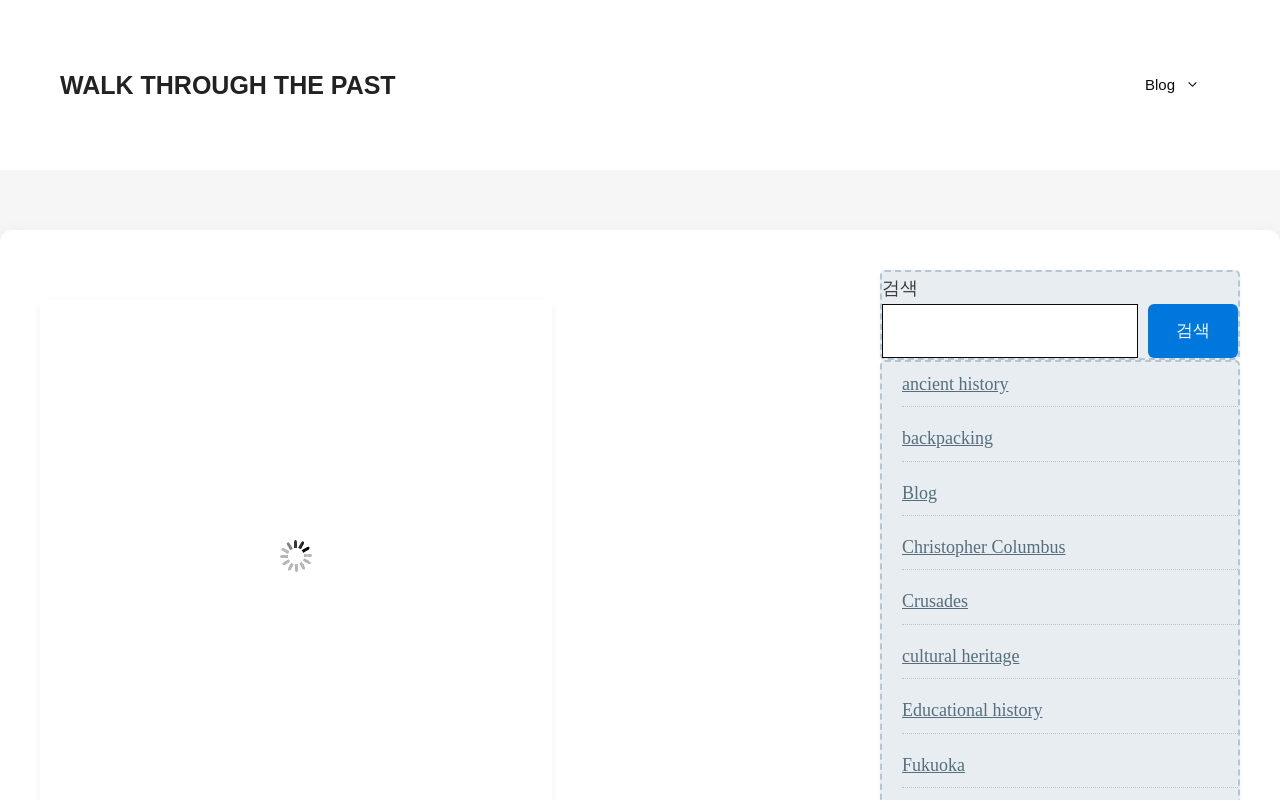Identify the bounding box coordinates of the HTML element based on this description: "parent_node: 검색 name="s"".

[0.689, 0.38, 0.889, 0.447]